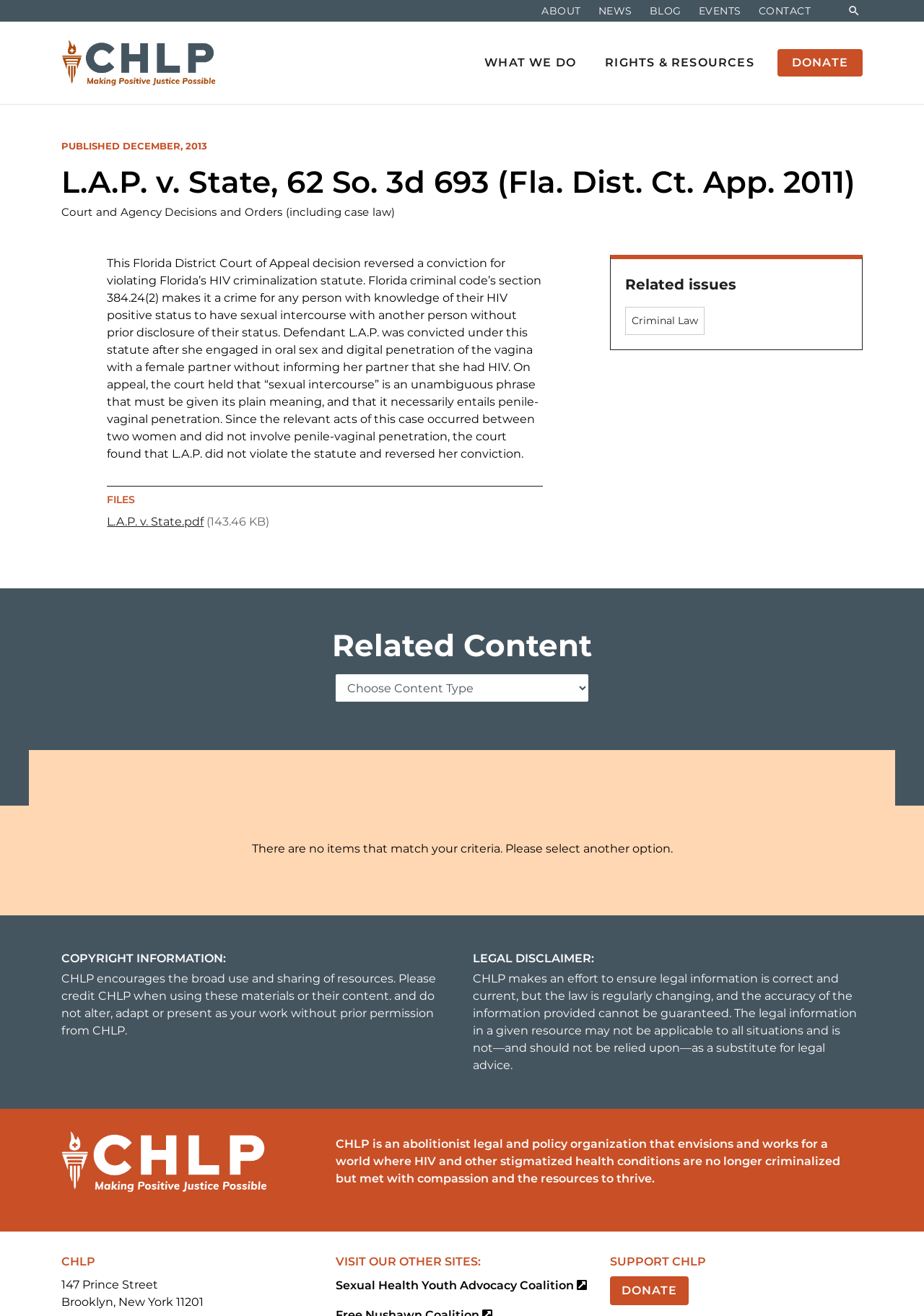Determine the bounding box coordinates of the clickable region to carry out the instruction: "Donate to CHLP".

[0.841, 0.037, 0.934, 0.058]